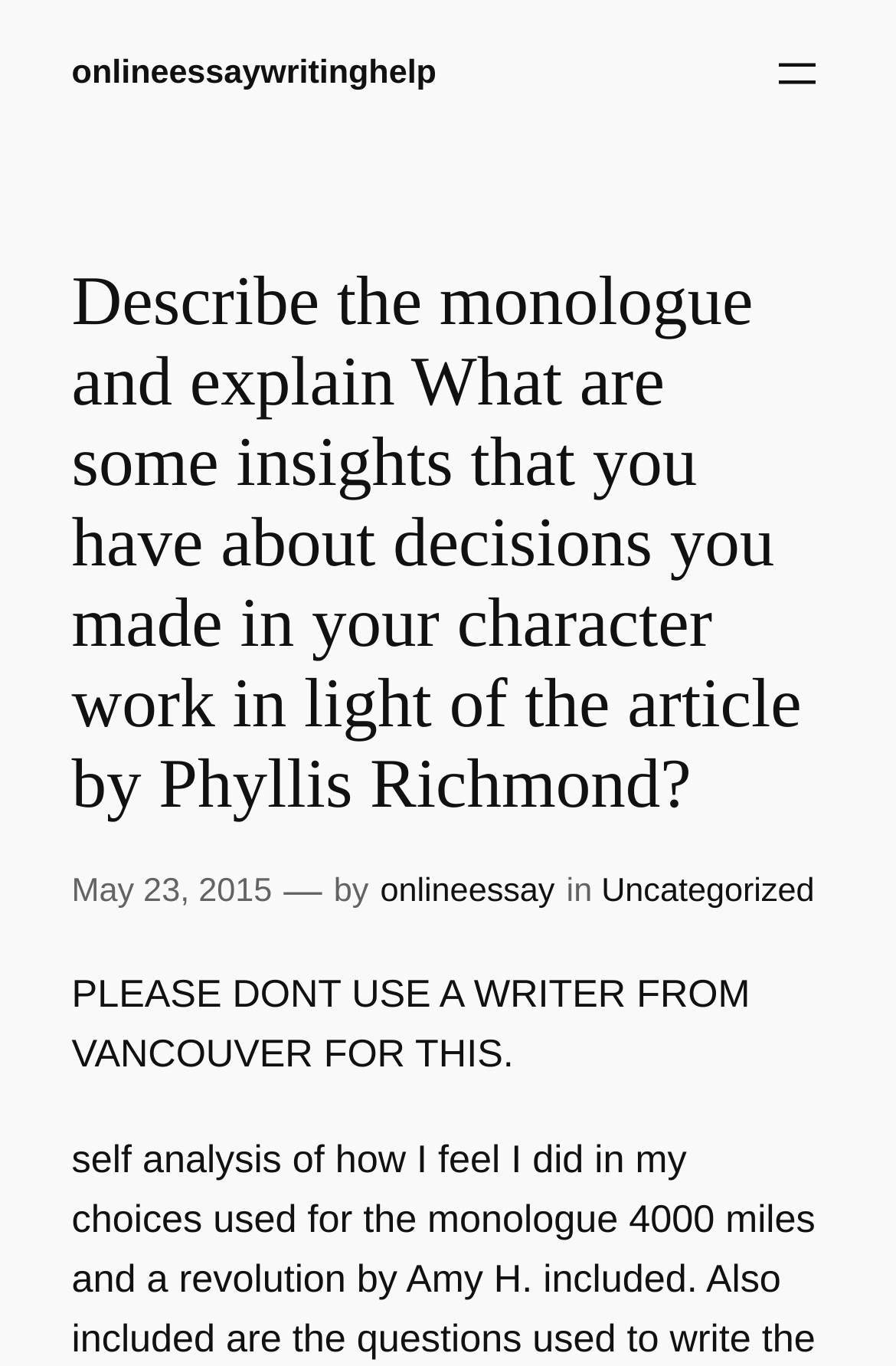Please find and provide the title of the webpage.

Describe the monologue and explain What are some insights that you have about decisions you made in your character work in light of the article by Phyllis Richmond?